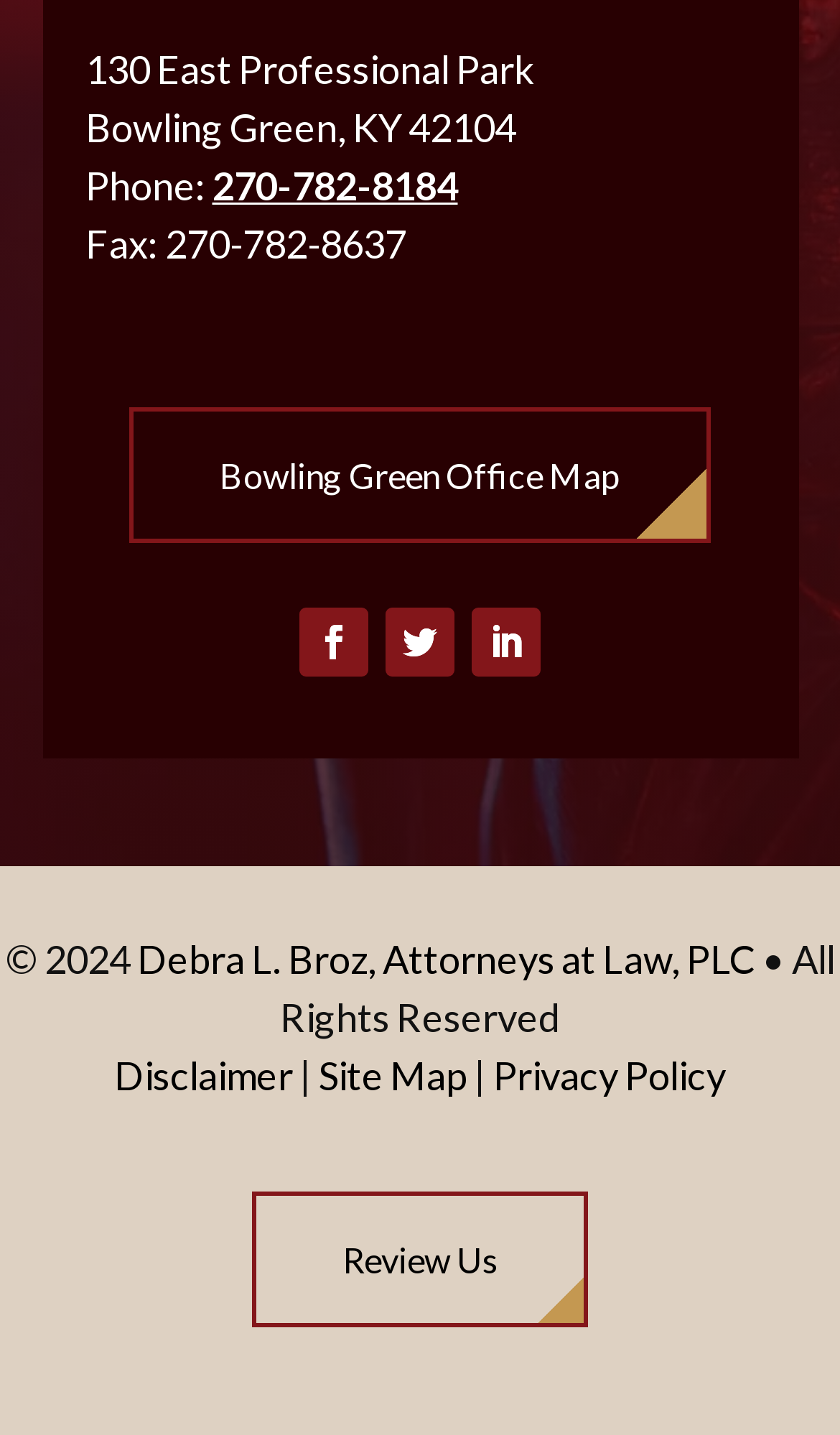Please identify the bounding box coordinates of the area that needs to be clicked to fulfill the following instruction: "Call the office."

[0.253, 0.112, 0.545, 0.146]